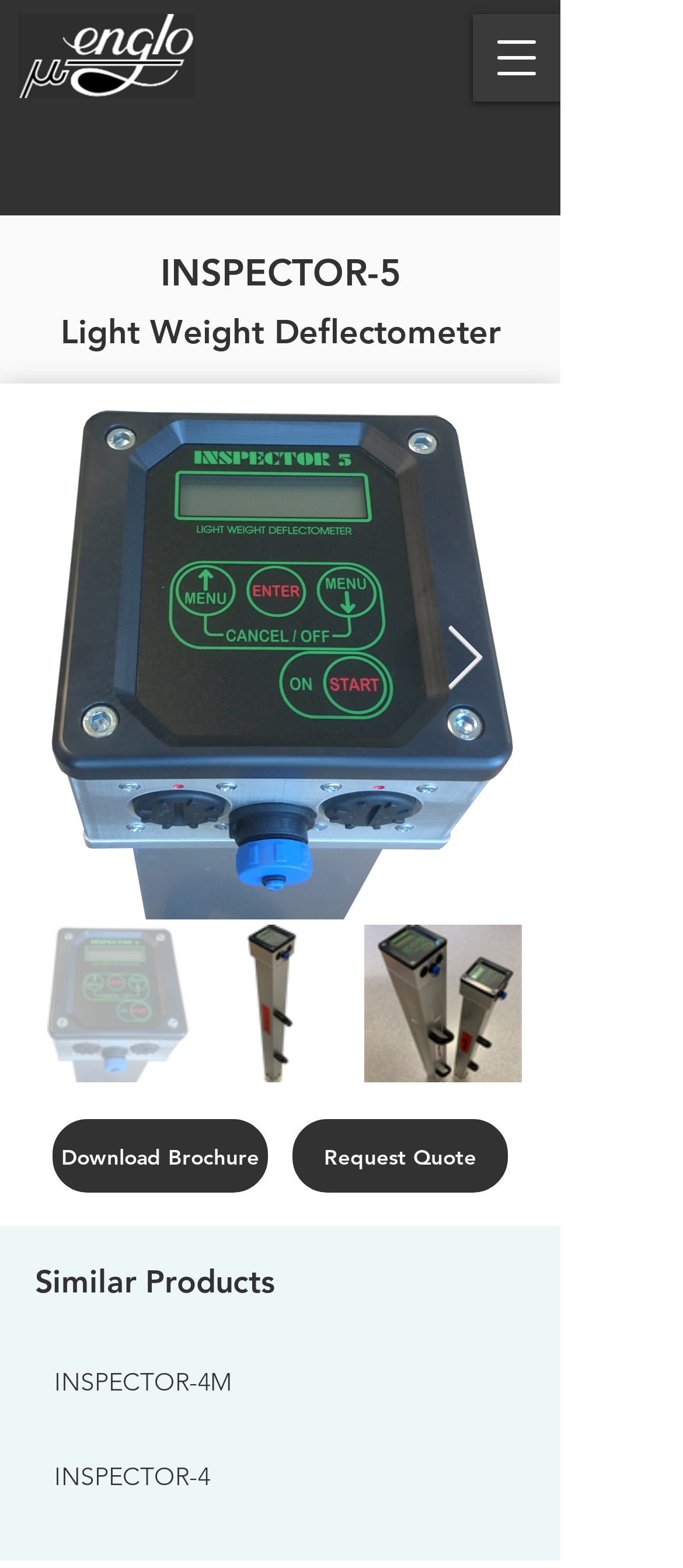What is the logo on the top left corner?
Using the visual information, answer the question in a single word or phrase.

Englo logo